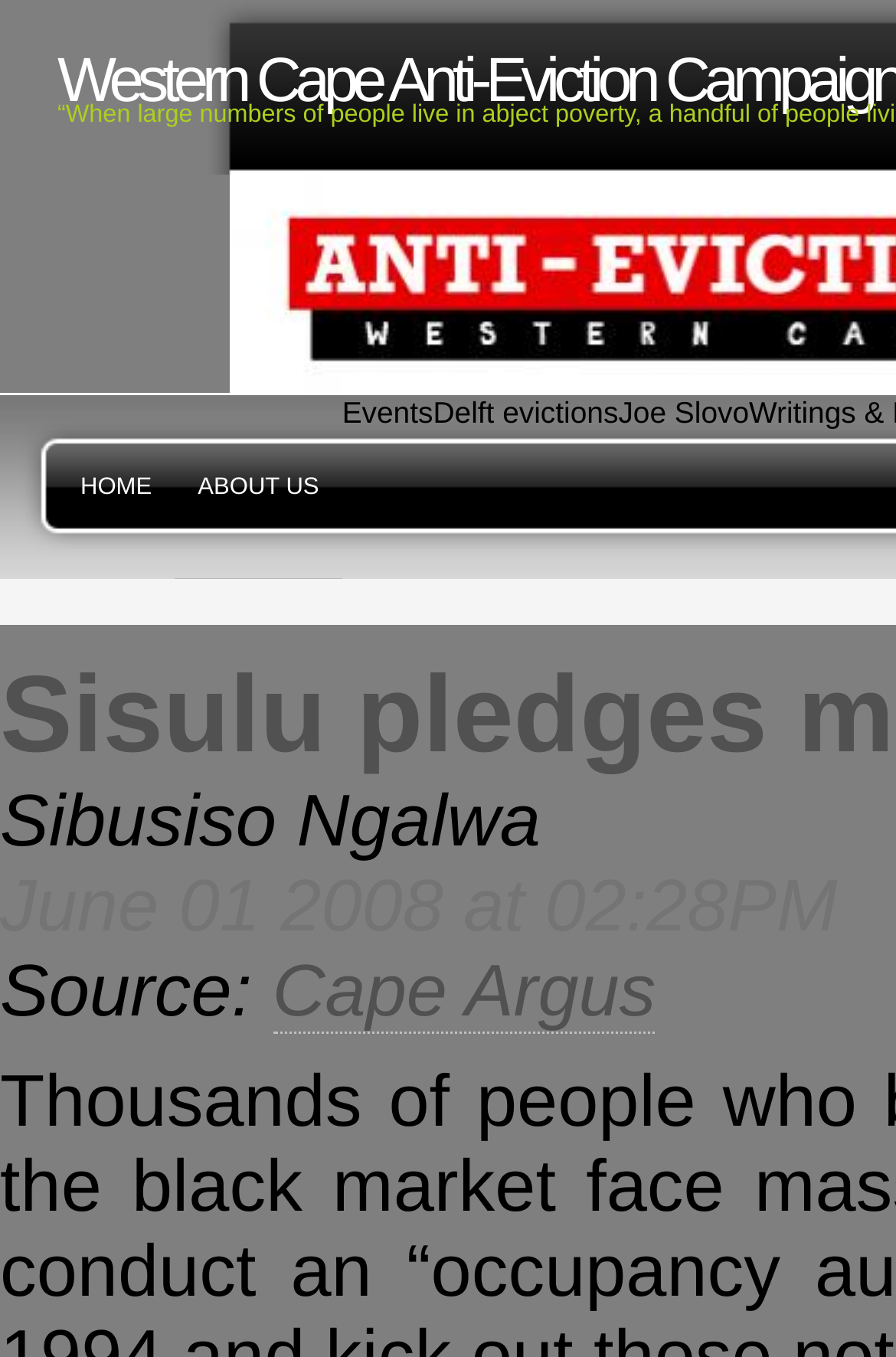Bounding box coordinates are specified in the format (top-left x, top-left y, bottom-right x, bottom-right y). All values are floating point numbers bounded between 0 and 1. Please provide the bounding box coordinate of the region this sentence describes: About Us

[0.195, 0.291, 0.382, 0.427]